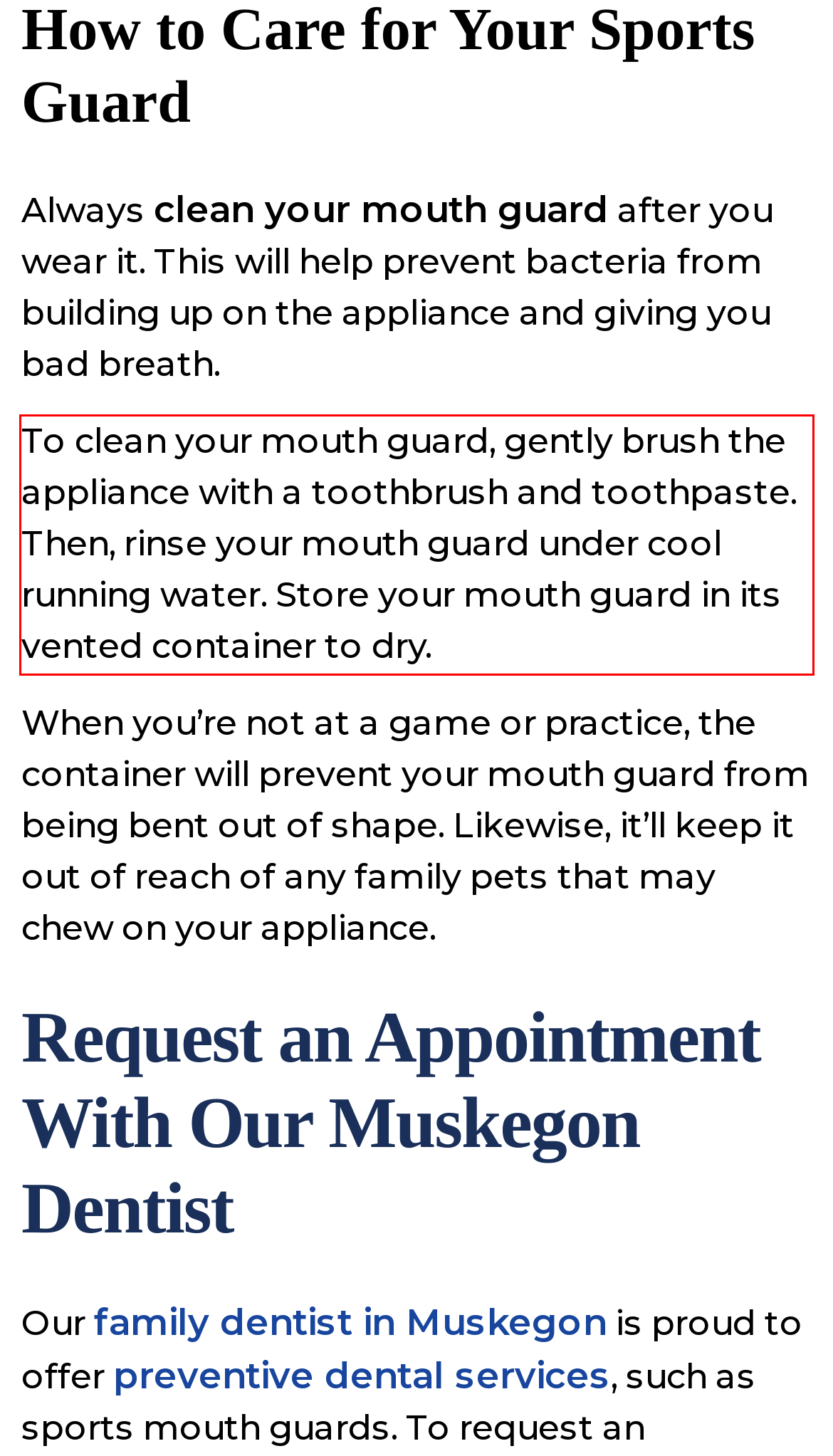Please identify the text within the red rectangular bounding box in the provided webpage screenshot.

To clean your mouth guard, gently brush the appliance with a toothbrush and toothpaste. Then, rinse your mouth guard under cool running water. Store your mouth guard in its vented container to dry.